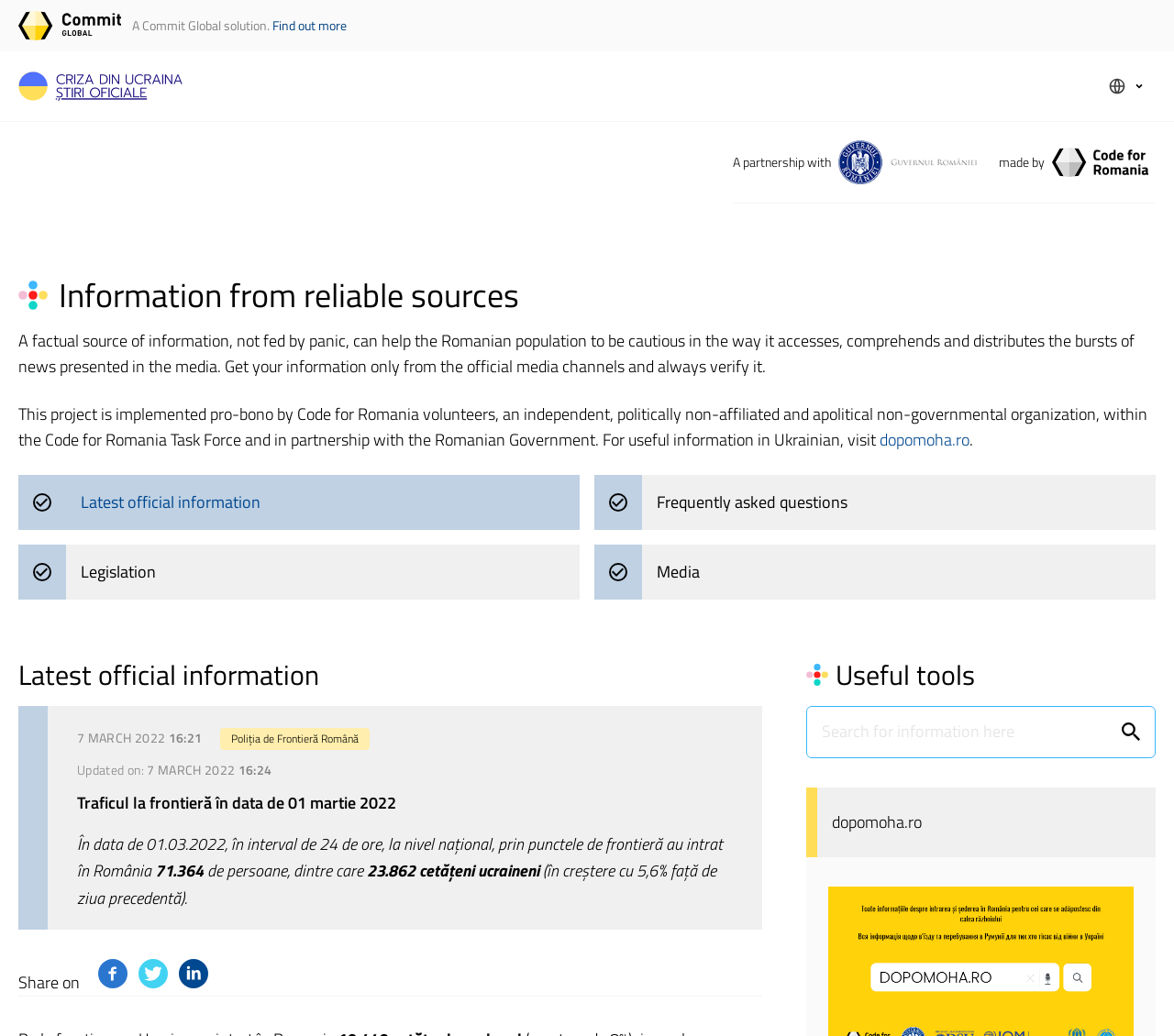Using the information from the screenshot, answer the following question thoroughly:
What is the purpose of the 'Useful tools' section?

The 'Useful tools' section appears to provide a search functionality, allowing users to search for information on the website, with a textbox and a search button.